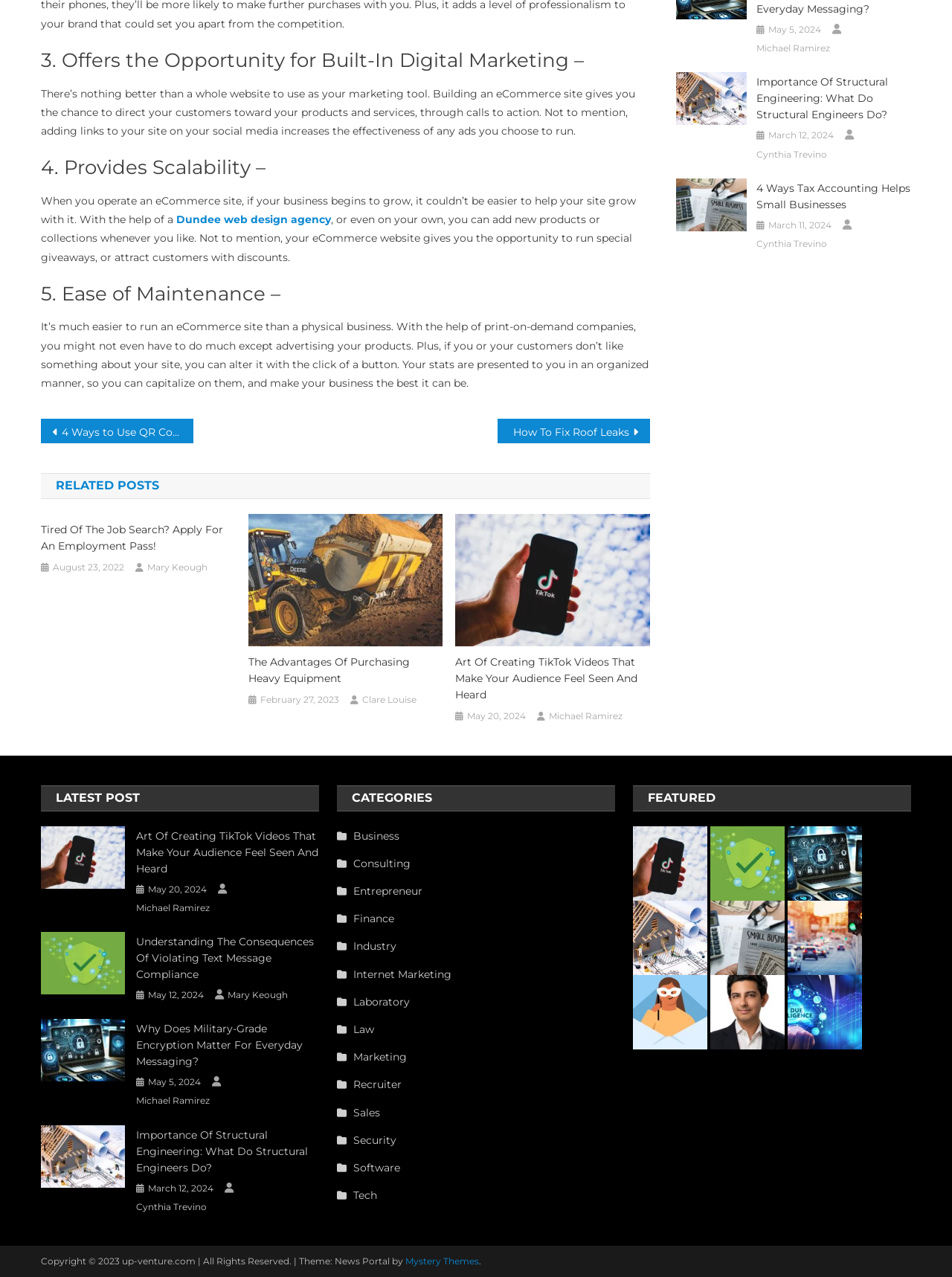Locate the bounding box coordinates of the area where you should click to accomplish the instruction: "Read '4 Ways to Use QR Codes to Improve Patient Experience and Generate Leads'".

[0.043, 0.328, 0.203, 0.347]